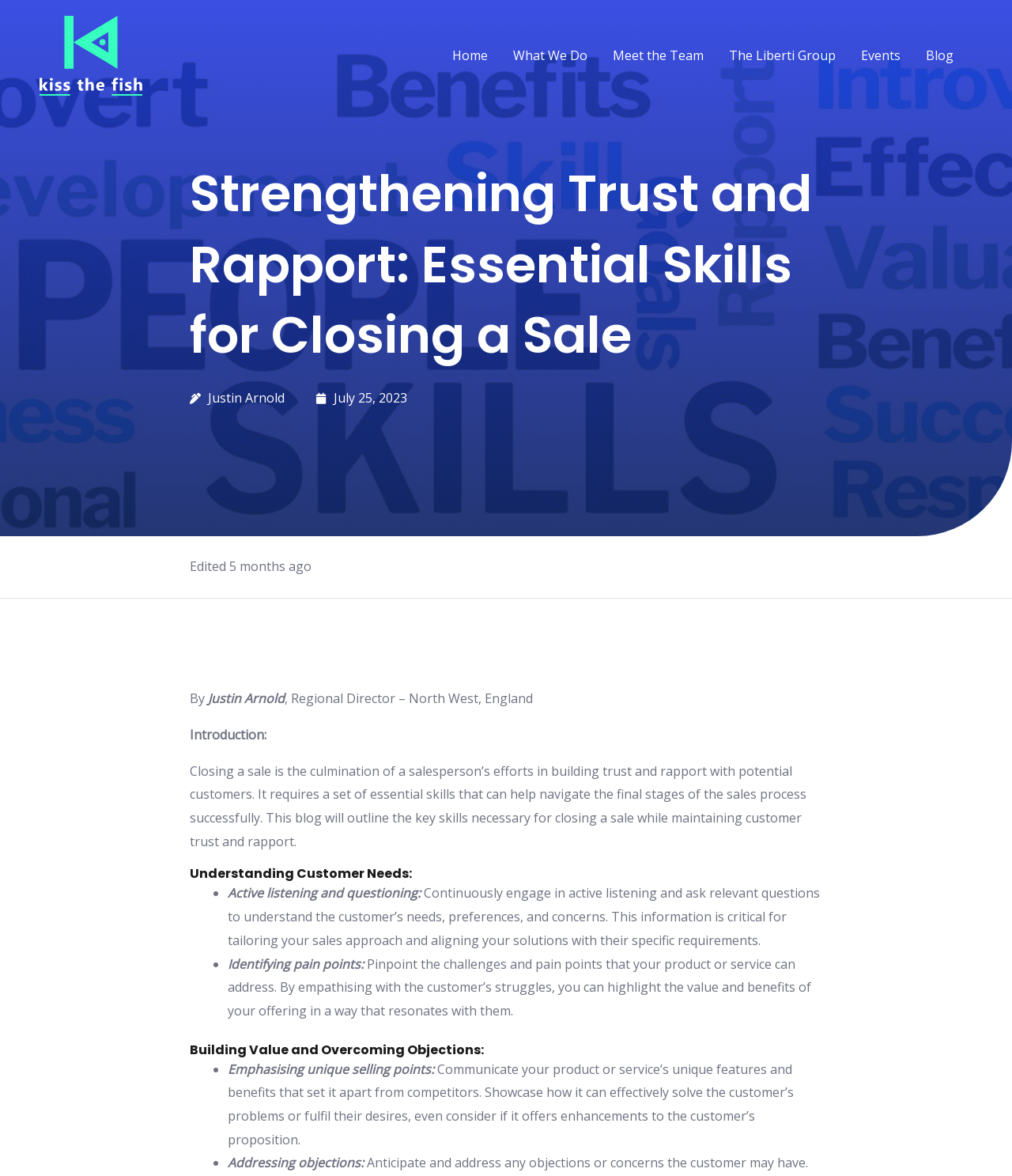Generate a comprehensive description of the webpage.

This webpage is about strengthening trust and rapport in sales, specifically focusing on the essential skills required for closing a sale. At the top, there are seven links: an empty link, followed by "Home", "What We Do", "Meet the Team", "The Liberti Group", "Events", and "Blog". 

Below the links, there is a heading that reads "Strengthening Trust and Rapport: Essential Skills for Closing a Sale". The author's name, "Justin Arnold", and the date "July 25, 2023" are displayed, along with a note that the content was edited five months ago. 

The introduction explains that closing a sale requires a set of essential skills to navigate the final stages of the sales process successfully while maintaining customer trust and rapport. 

The main content is divided into two sections: "Understanding Customer Needs" and "Building Value and Overcoming Objections". 

In the "Understanding Customer Needs" section, there are two bullet points. The first one discusses the importance of active listening and questioning to understand the customer's needs, preferences, and concerns. The second point highlights the need to identify pain points and empathize with the customer's struggles to showcase the value and benefits of the product or service. 

In the "Building Value and Overcoming Objections" section, there are three bullet points. The first one emphasizes the importance of communicating unique selling points to set the product or service apart from competitors. The second point is not explicitly stated, but it seems to be related to addressing objections. The third point discusses the need to address objections.